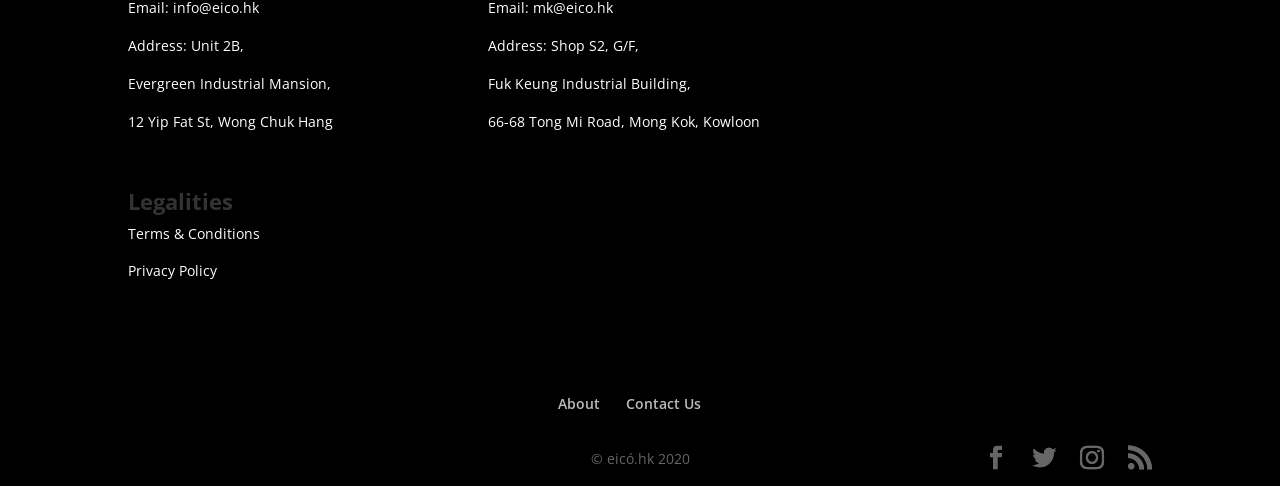Use one word or a short phrase to answer the question provided: 
What is the purpose of the 'Legalities' section?

To provide terms and conditions and privacy policy